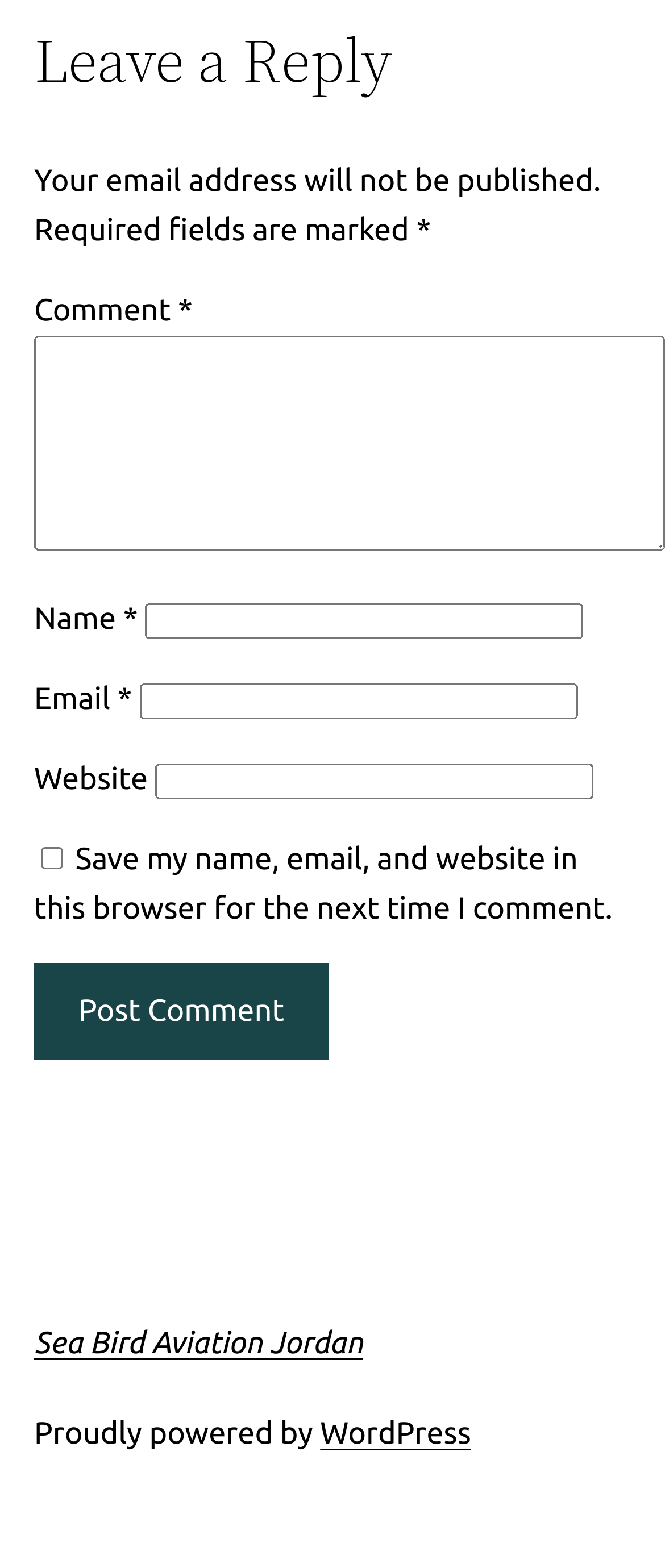What is the link at the bottom of the page?
Look at the image and construct a detailed response to the question.

The link is labeled 'WordPress' and is located at the bottom of the page, below the 'Proudly powered by' text. This suggests that the website is built using WordPress, a content management system.